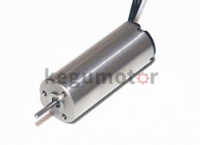Analyze the image and provide a detailed answer to the question: What is the purpose of the shaft?

The purpose of the shaft can be inferred from the caption, which states that the shaft 'is essential for connecting to other mechanical components'. This implies that the shaft is used to connect the motor to other mechanical parts or devices.